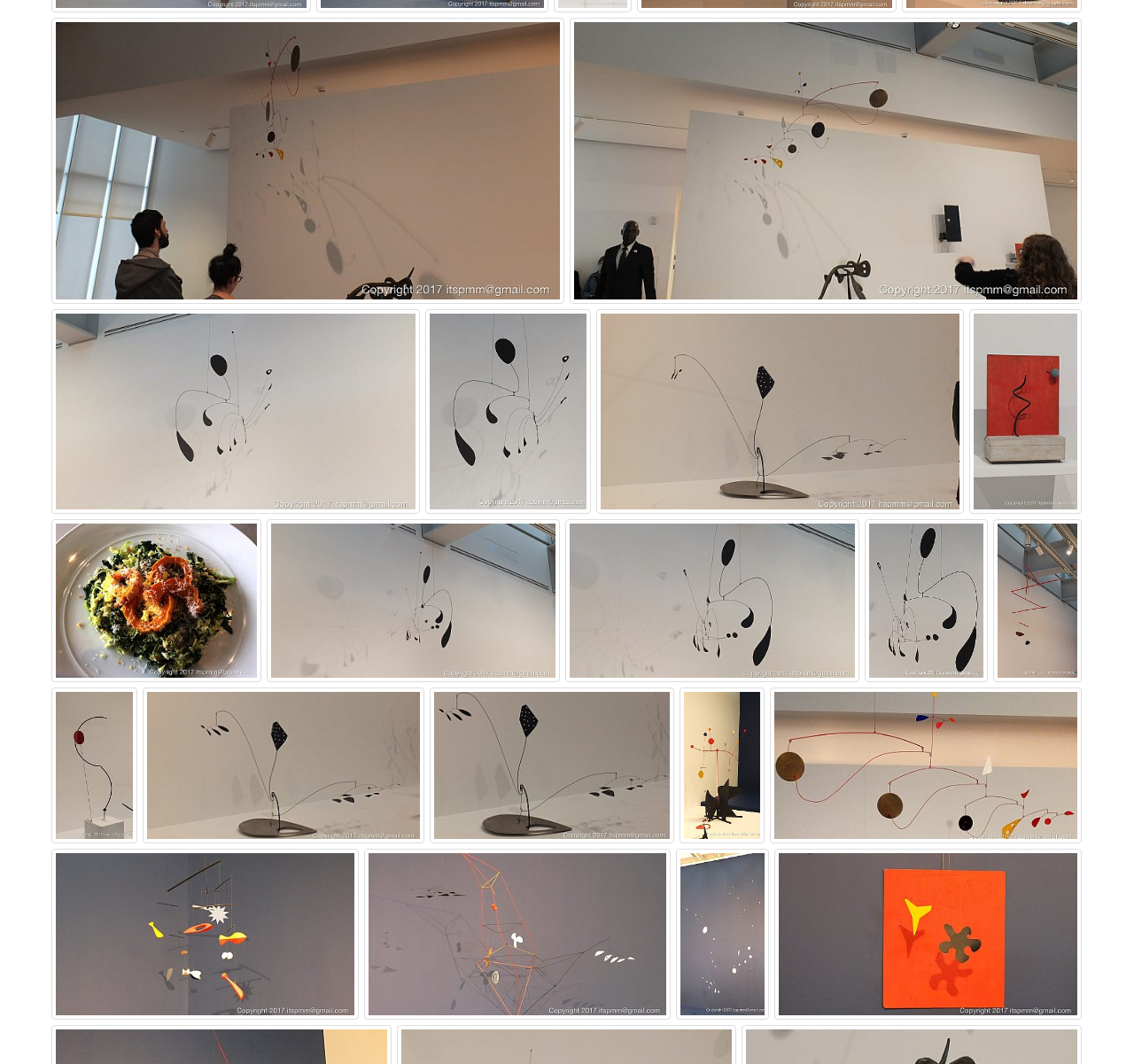Find the bounding box coordinates of the element I should click to carry out the following instruction: "click the NY - Whitney Museum link at the top left".

[0.045, 0.016, 0.497, 0.285]